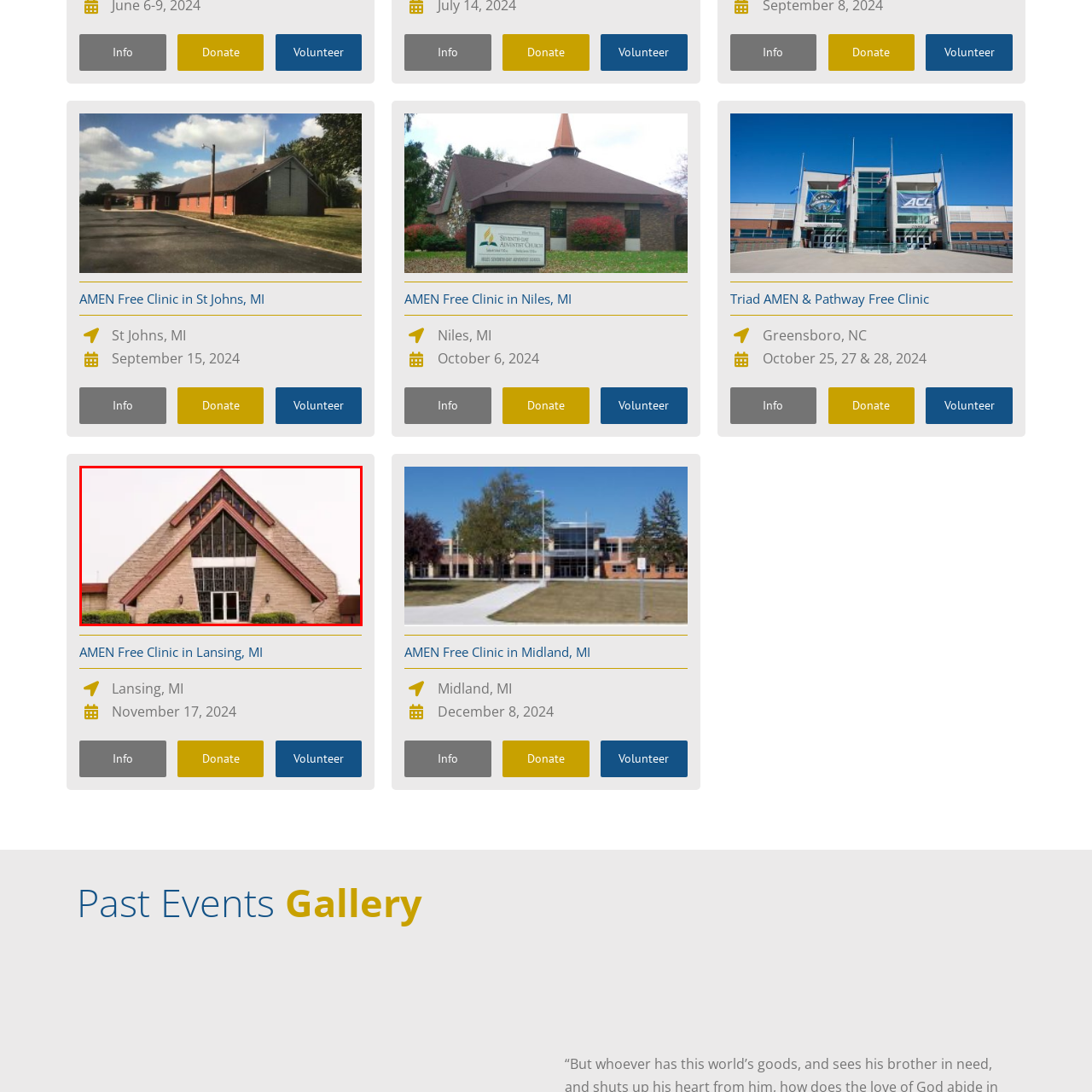What surrounds the clinic's entrance?
Inspect the image portion within the red bounding box and deliver a detailed answer to the question.

According to the caption, 'well-maintained greenery adds to the inviting atmosphere' surrounding the entrance of the clinic, indicating that the area around the entrance is landscaped with plants and trees.